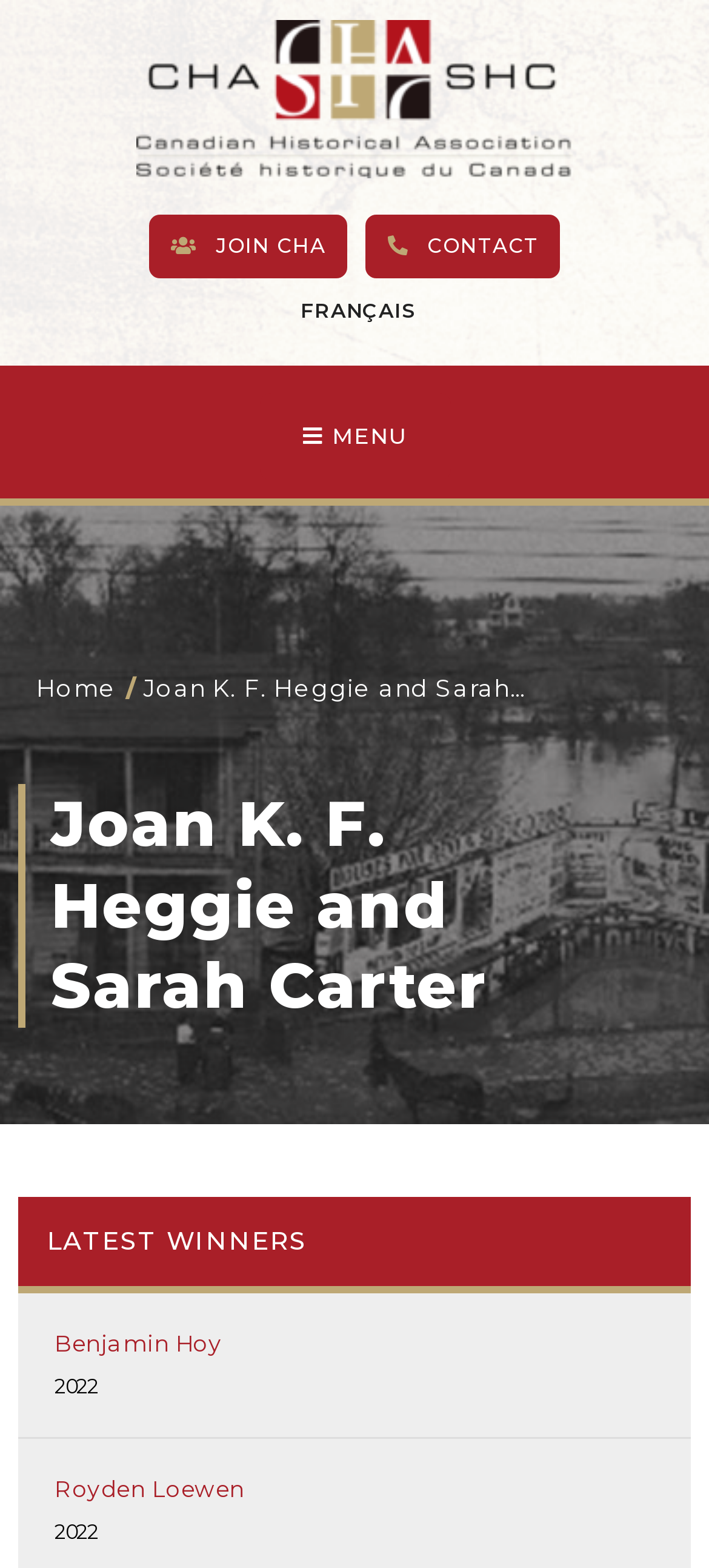Please identify the primary heading of the webpage and give its text content.

Joan K. F. Heggie and Sarah Carter